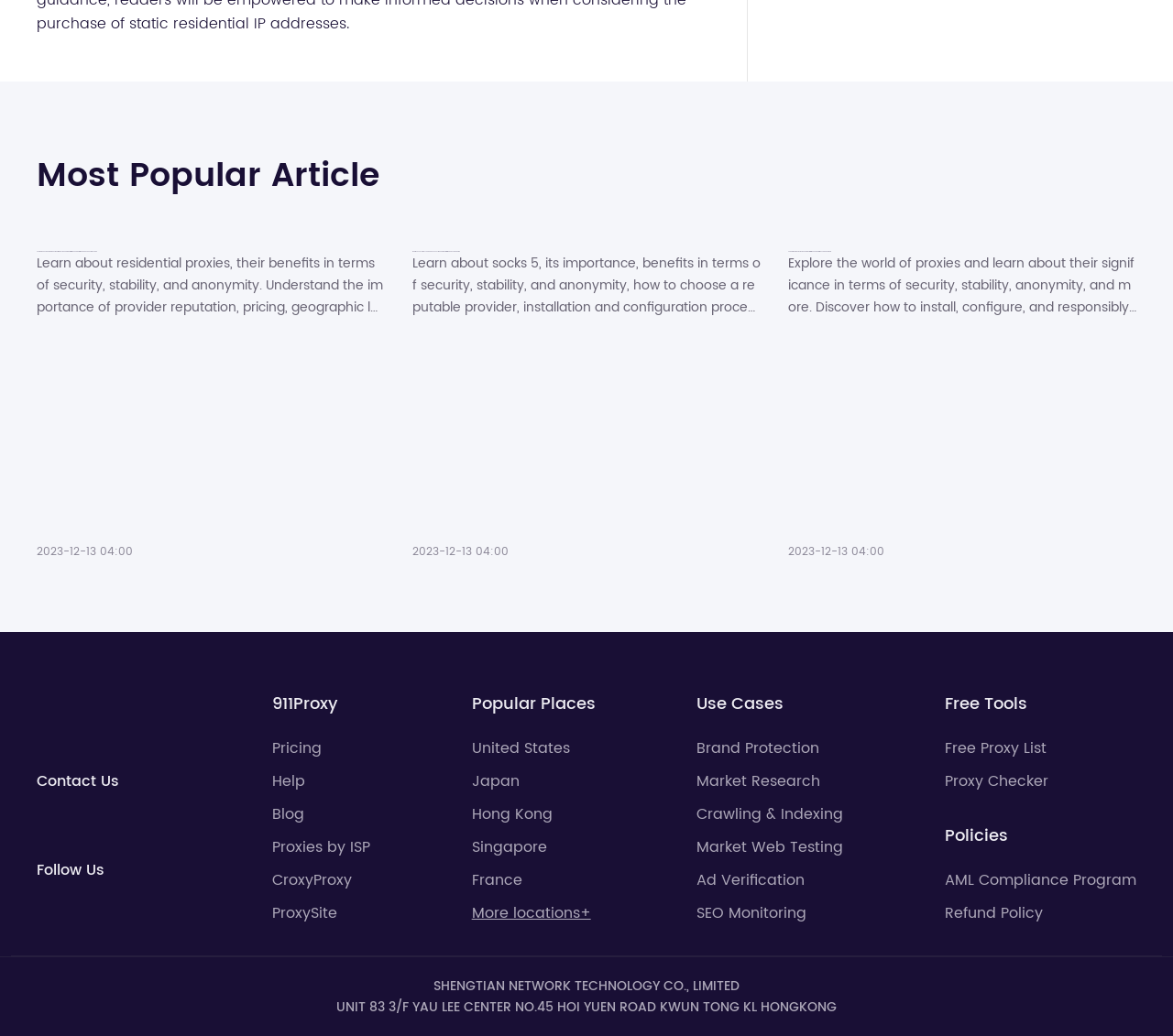What types of use cases are proxies suitable for?
Answer with a single word or short phrase according to what you see in the image.

Brand Protection, Market Research, etc.